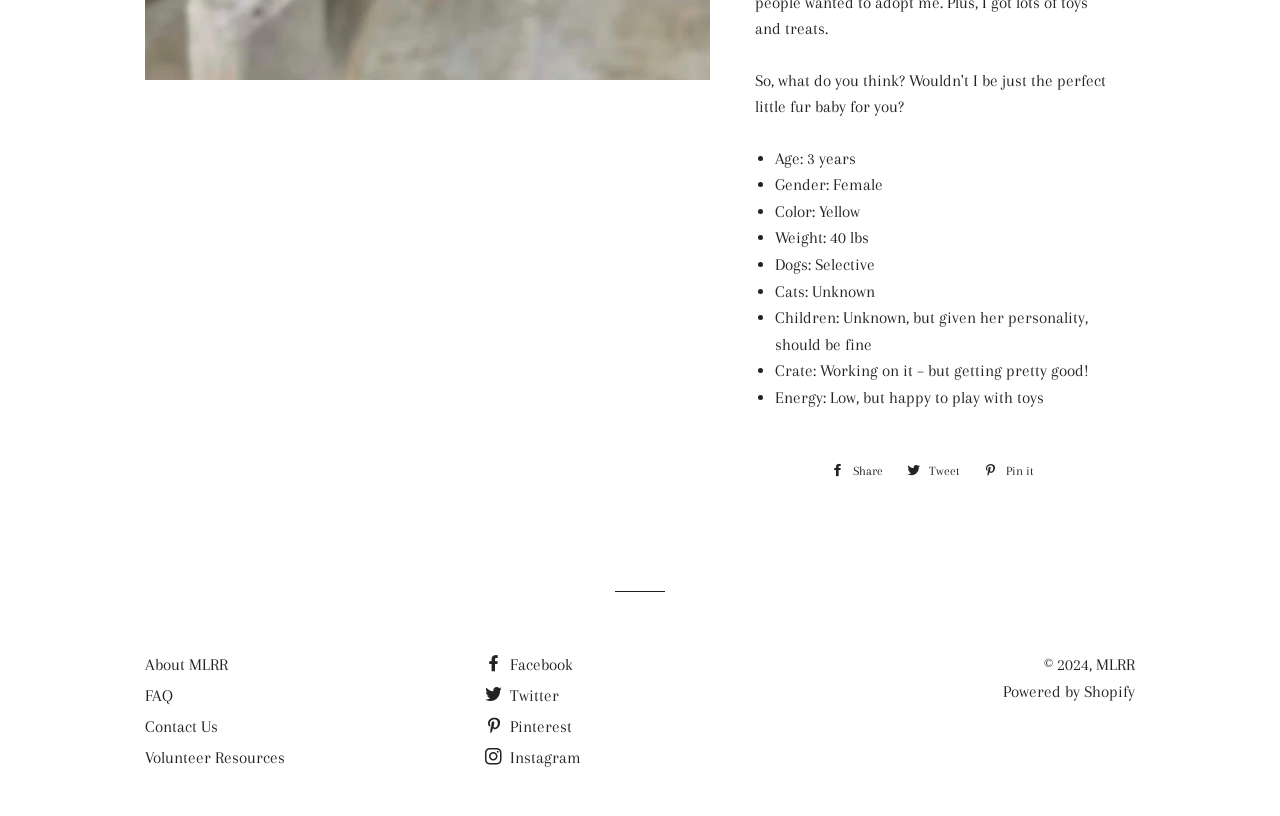Determine the bounding box coordinates for the region that must be clicked to execute the following instruction: "Tweet on Twitter".

[0.701, 0.559, 0.758, 0.596]